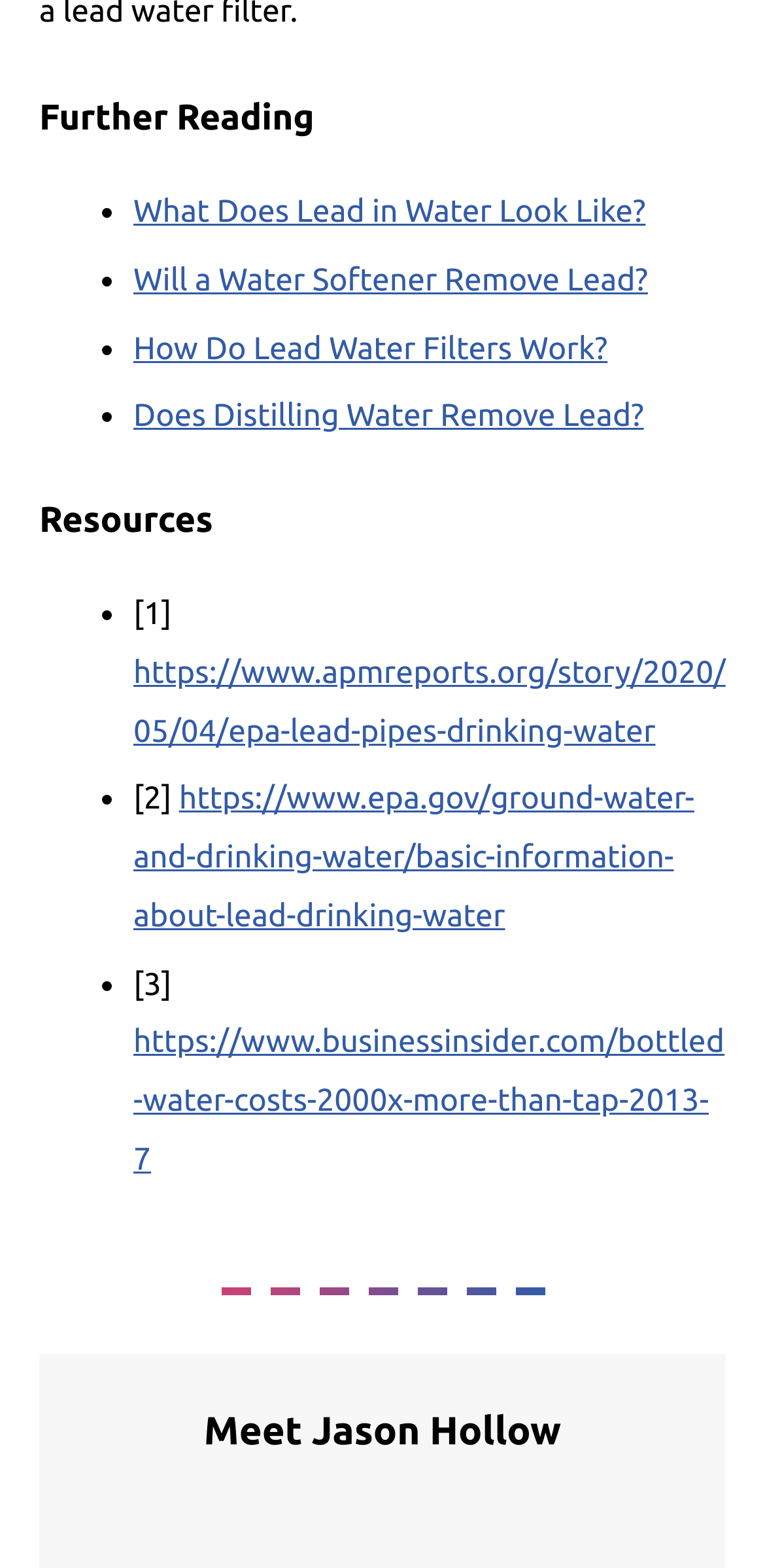How many links are in the Further Reading section?
Utilize the image to construct a detailed and well-explained answer.

I counted the number of links in the Further Reading section, which are 'What Does Lead in Water Look Like?', 'Will a Water Softener Remove Lead?', 'How Do Lead Water Filters Work?', and 'Does Distilling Water Remove Lead?'. There are 4 links in total.